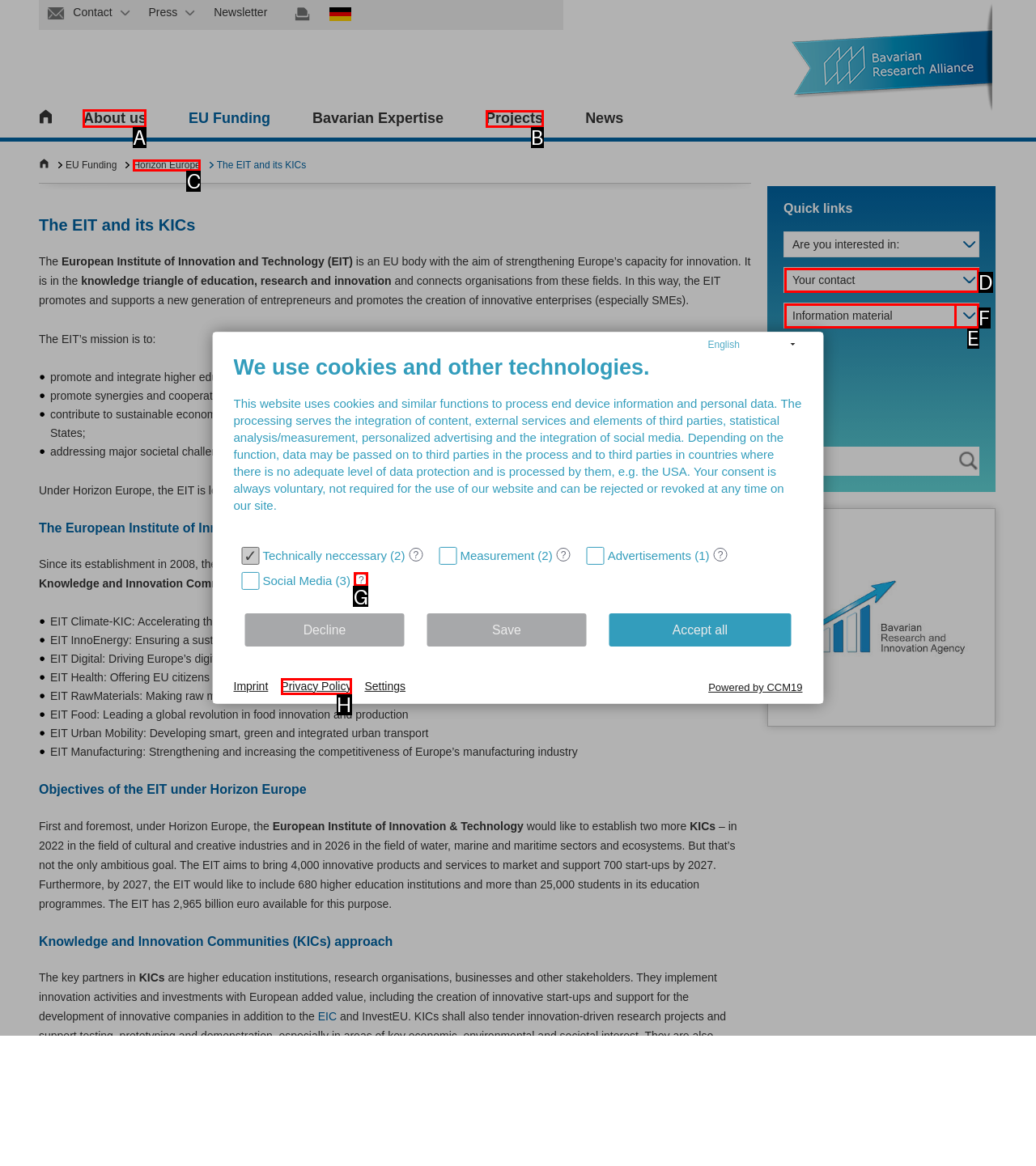Select the proper UI element to click in order to perform the following task: Go to About us. Indicate your choice with the letter of the appropriate option.

A